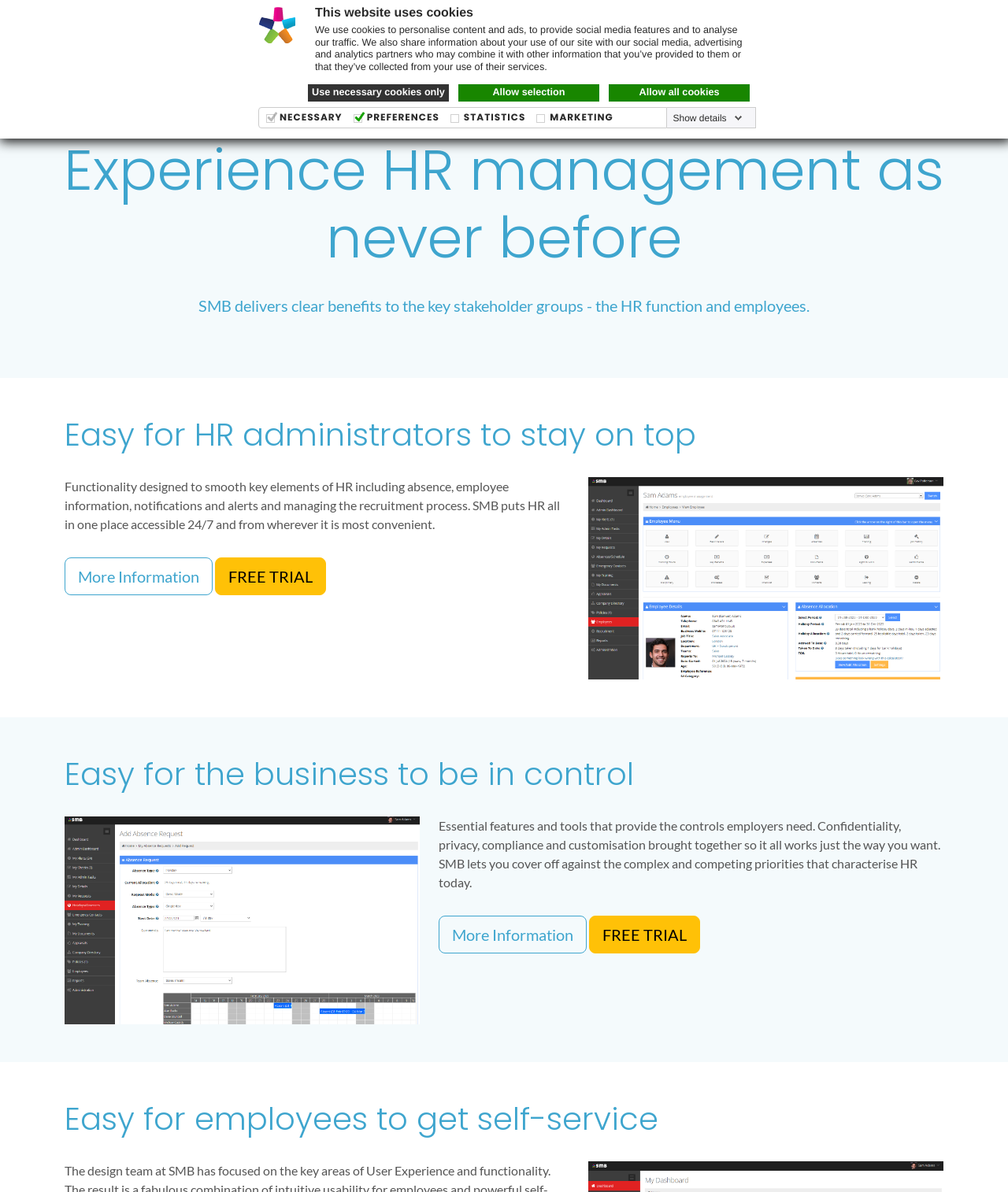Identify the bounding box coordinates for the element you need to click to achieve the following task: "Click the 'FREE TRIAL' button". The coordinates must be four float values ranging from 0 to 1, formatted as [left, top, right, bottom].

[0.845, 0.02, 0.945, 0.046]